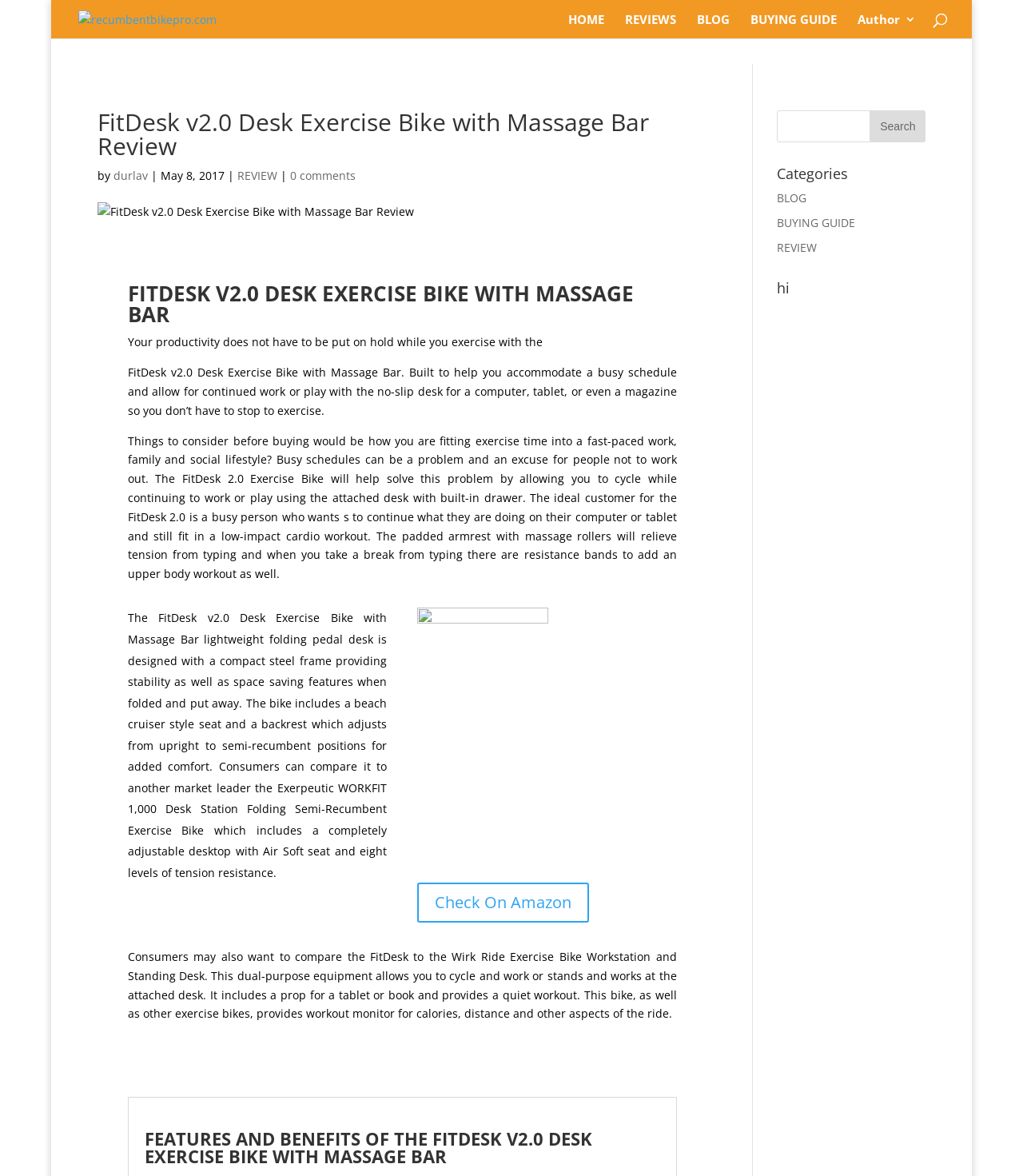What is the benefit of the padded armrest with massage rollers?
Ensure your answer is thorough and detailed.

I found the answer by reading the text 'The padded armrest with massage rollers will relieve tension from typing and when you take a break from typing there are resistance bands to add an upper body workout as well.' This text explains the benefit of the padded armrest with massage rollers.